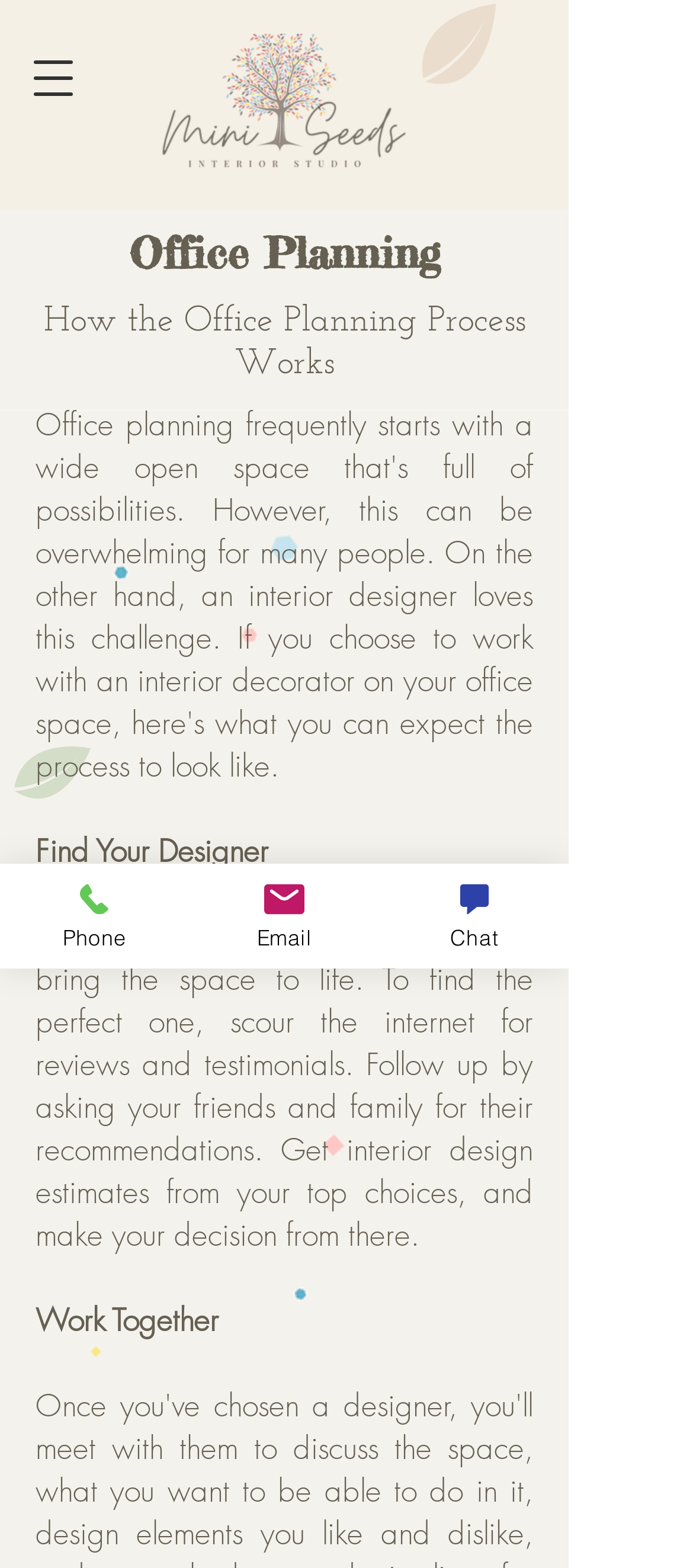Determine the bounding box coordinates for the UI element described. Format the coordinates as (top-left x, top-left y, bottom-right x, bottom-right y) and ensure all values are between 0 and 1. Element description: aria-label="Open navigation menu"

[0.013, 0.022, 0.141, 0.078]